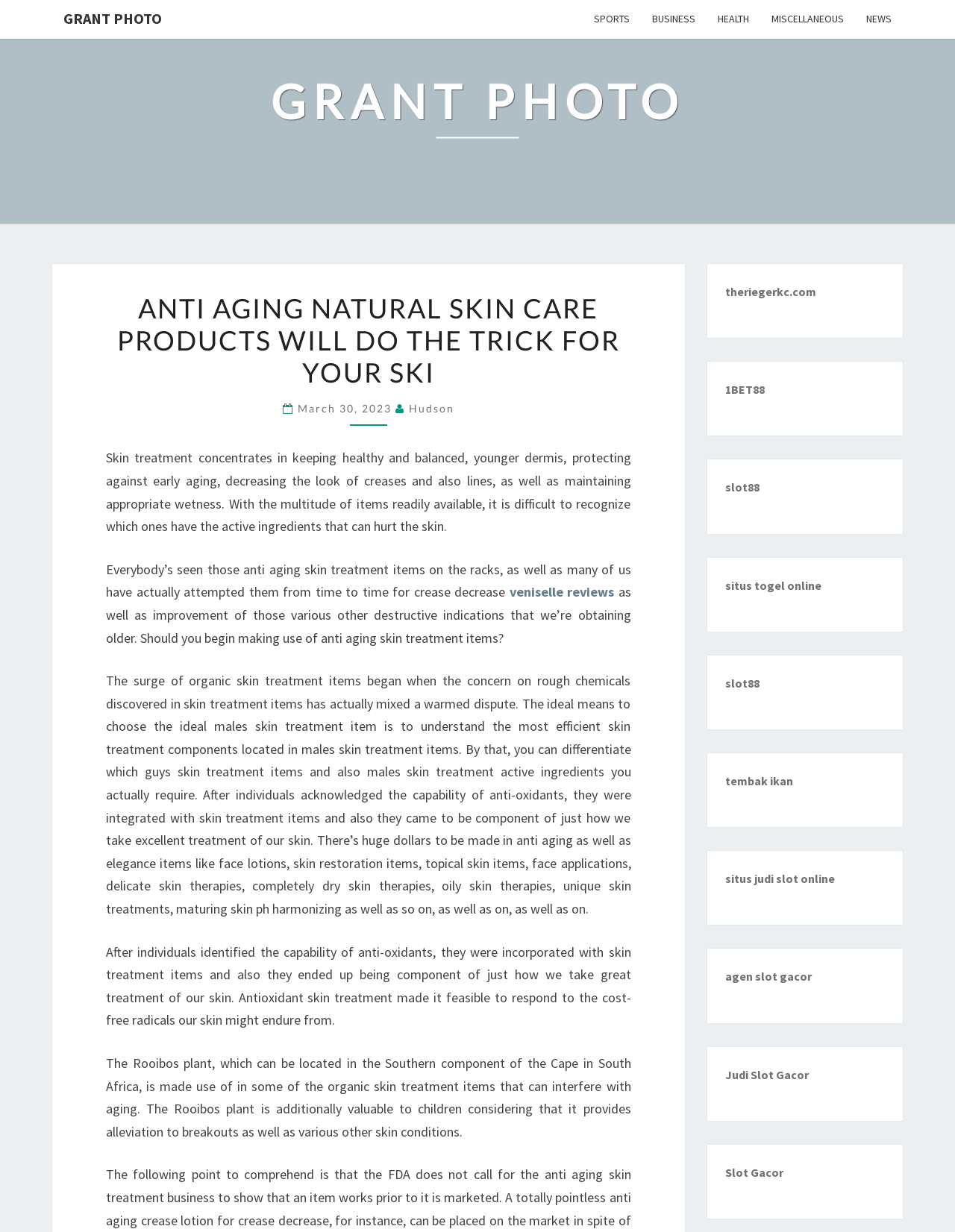Please determine the bounding box coordinates, formatted as (top-left x, top-left y, bottom-right x, bottom-right y), with all values as floating point numbers between 0 and 1. Identify the bounding box of the region described as: March 30, 2023

[0.312, 0.326, 0.414, 0.336]